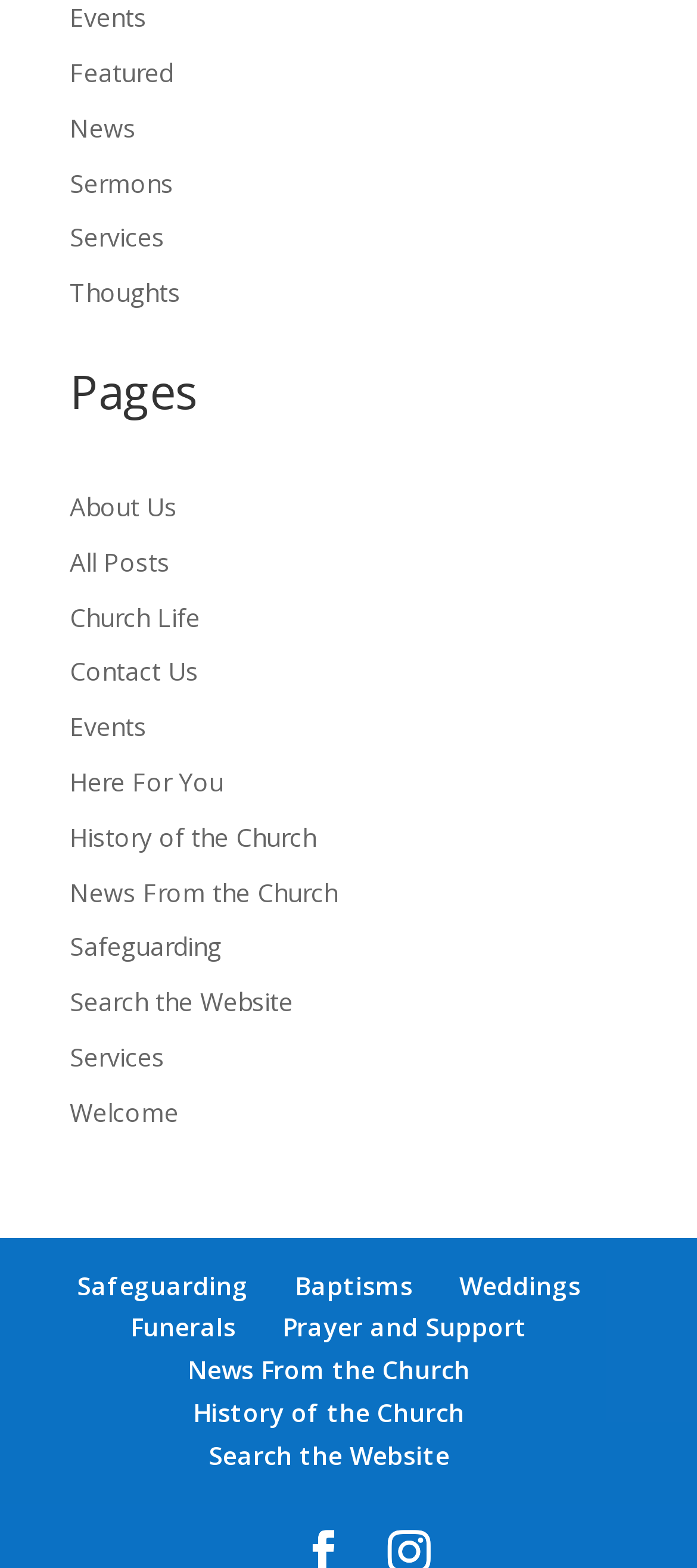Please find the bounding box coordinates for the clickable element needed to perform this instruction: "Read News From the Church".

[0.1, 0.558, 0.485, 0.58]